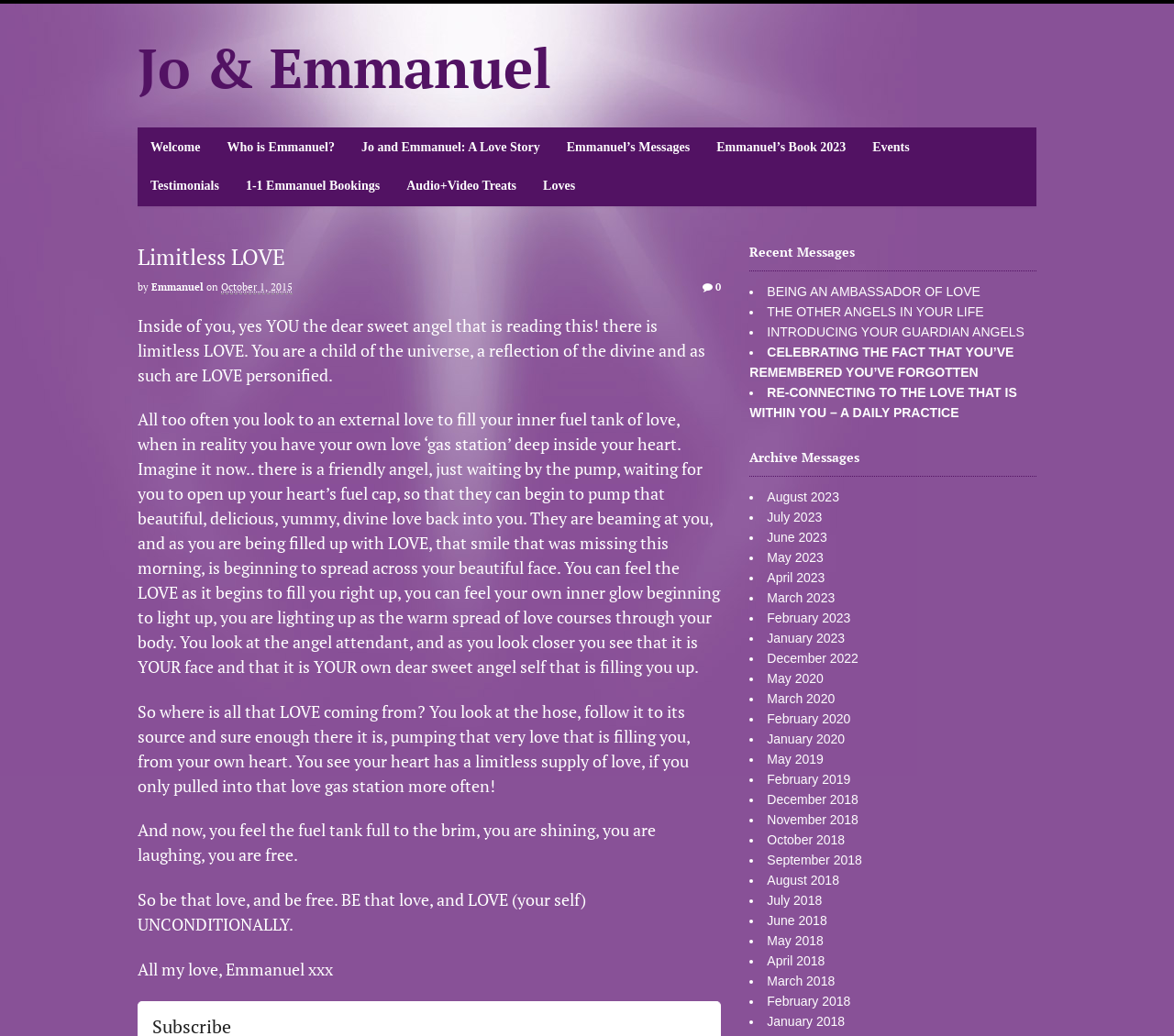Give a concise answer using only one word or phrase for this question:
What is the purpose of the 'love gas station' analogy?

To illustrate self-love